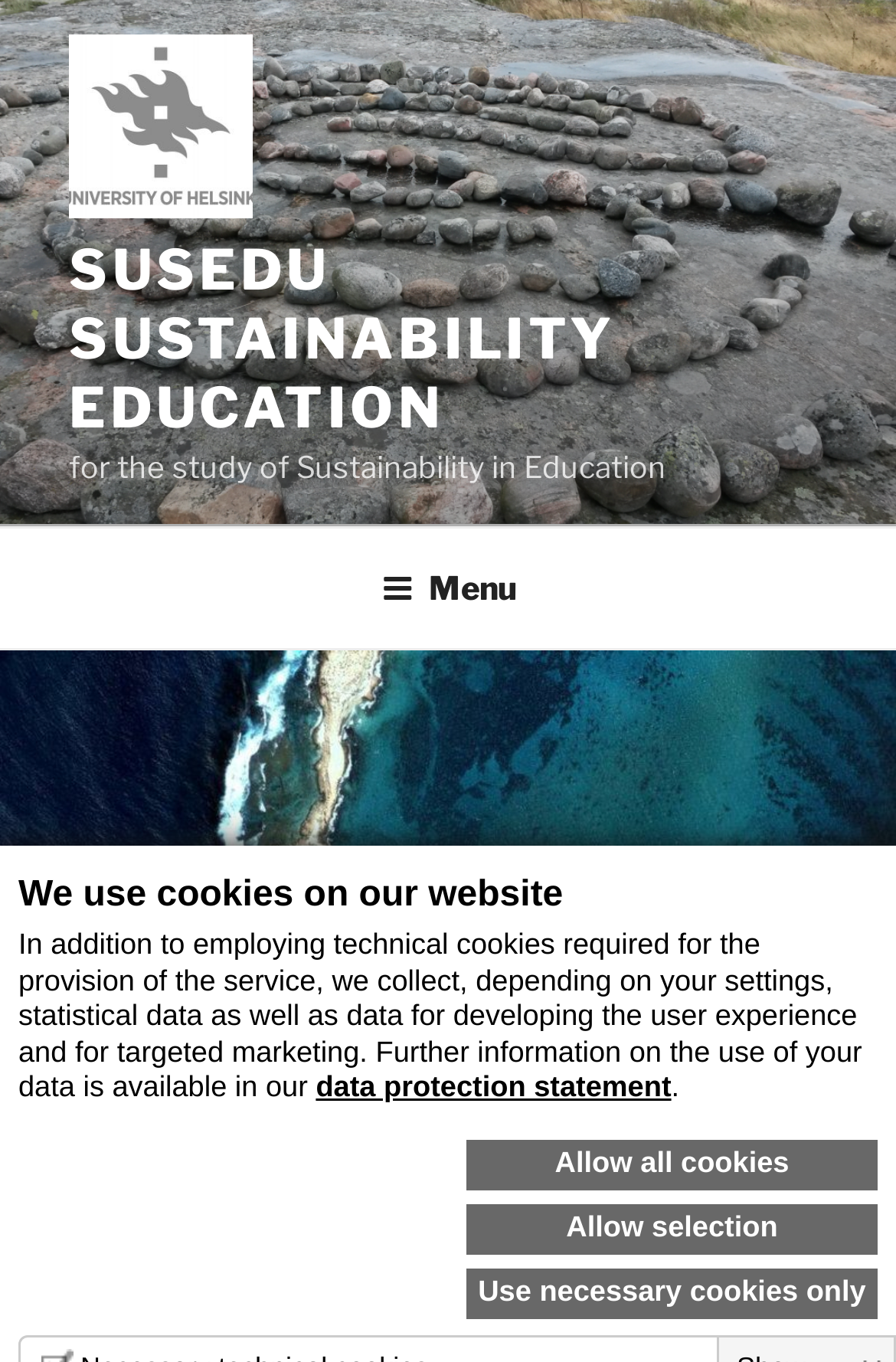Observe the image and answer the following question in detail: What type of data is collected by the website?

According to the static text element, the website collects statistical data, in addition to data for developing the user experience and targeted marketing, depending on the user's settings.